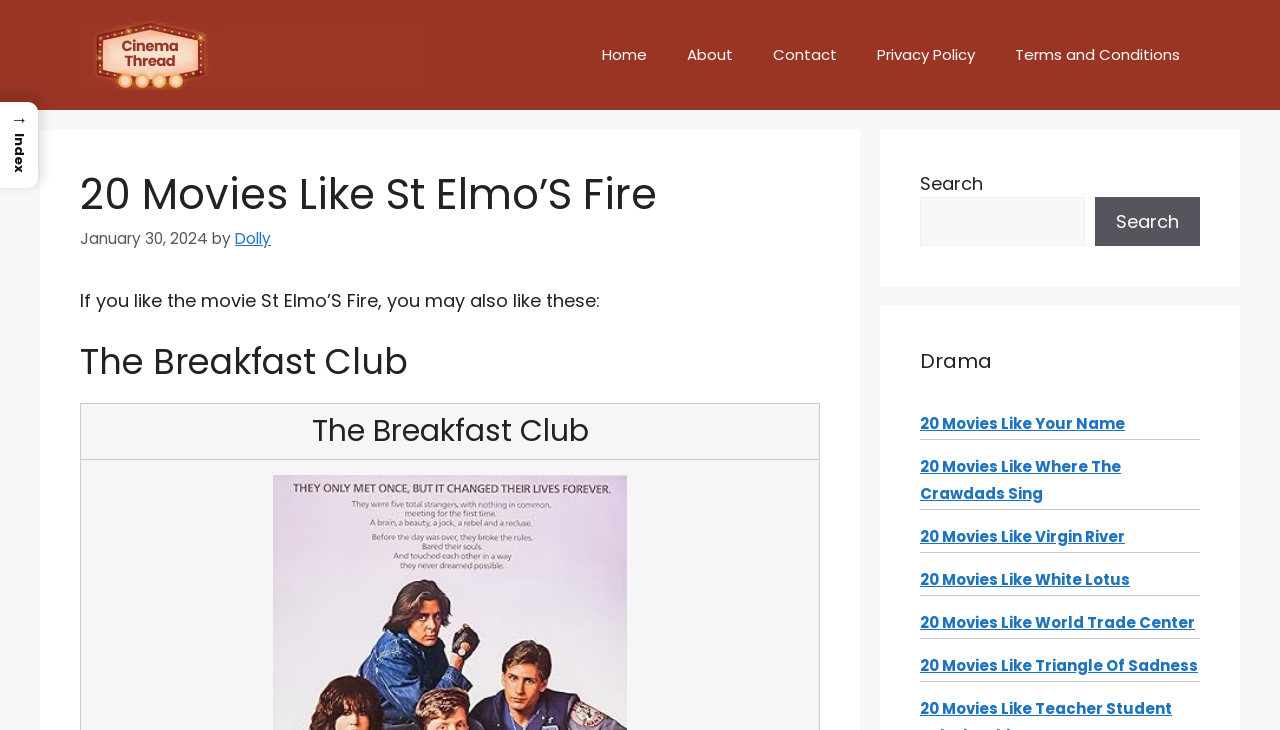Observe the image and answer the following question in detail: What is the date of the article '20 Movies Like St Elmo’S Fire'?

The date of the article can be found below the heading '20 Movies Like St Elmo’S Fire', where it is displayed as 'January 30, 2024'.